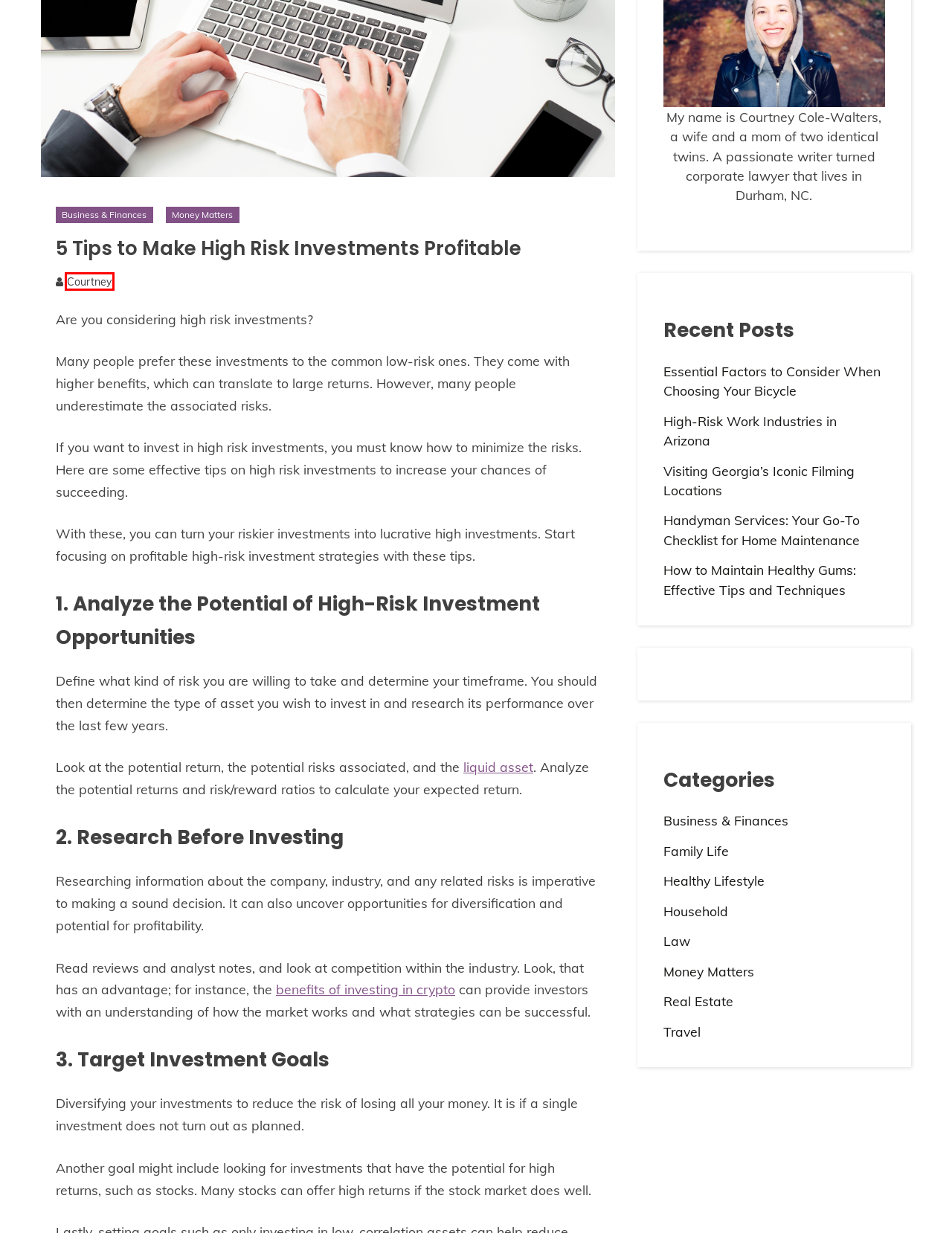You are given a screenshot of a webpage with a red rectangle bounding box around an element. Choose the best webpage description that matches the page after clicking the element in the bounding box. Here are the candidates:
A. Handyman Services: Your Go-To Checklist for Home Maintenance - Courtney Cole Writes
B. Essential Factors to Consider When Choosing Your Bicycle - Courtney Cole Writes
C. Courtney, Author at Courtney Cole Writes
D. High-Risk Work Industries in Arizona - Courtney Cole Writes
E. How to Maintain Healthy Gums: Effective Tips and Techniques - Courtney Cole Writes
F. Visiting Georgia's Iconic Filming Locations - Courtney Cole Writes
G. What Is a Liquid Asset, and What Are Some Examples?
H. Money Matters Archives - Courtney Cole Writes

C